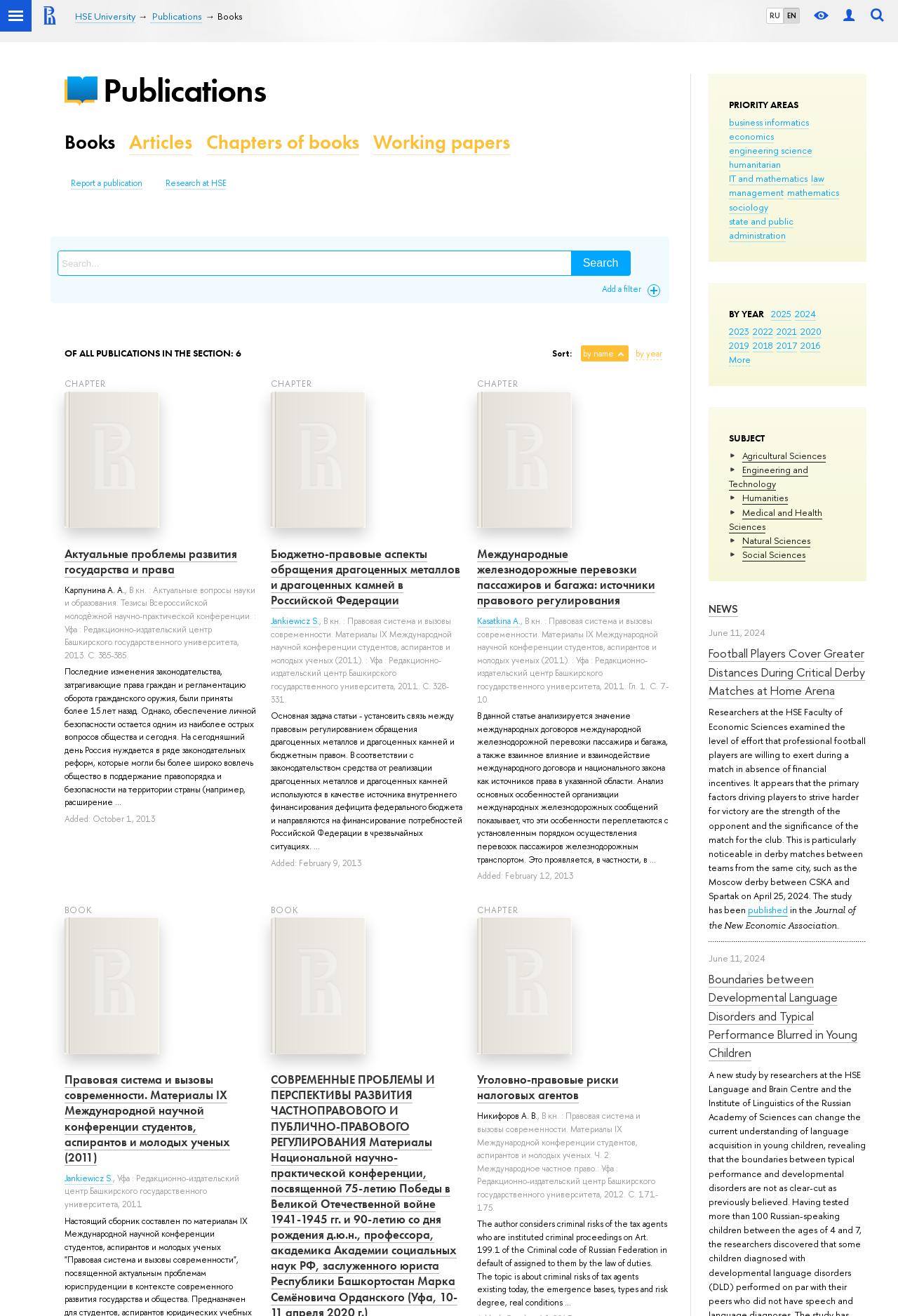Answer the question using only one word or a concise phrase: How many publications are in the section?

6